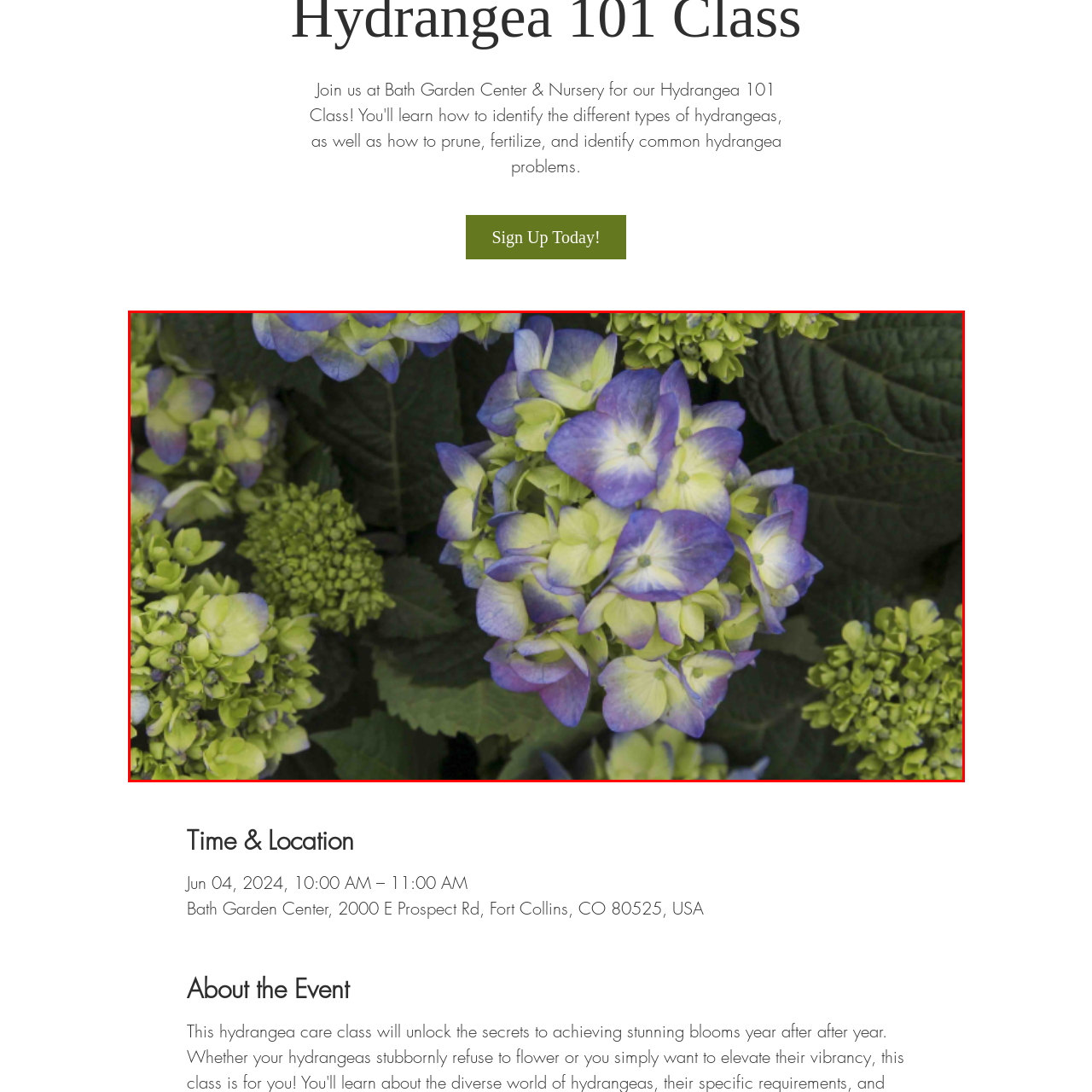Focus on the portion of the image highlighted in red and deliver a detailed explanation for the following question: What adds depth and texture to the arrangement?

According to the caption, 'smaller green buds peek out from the background, adding depth and texture' to the floral arrangement, suggesting that these buds play a crucial role in creating a sense of layering and visual interest.